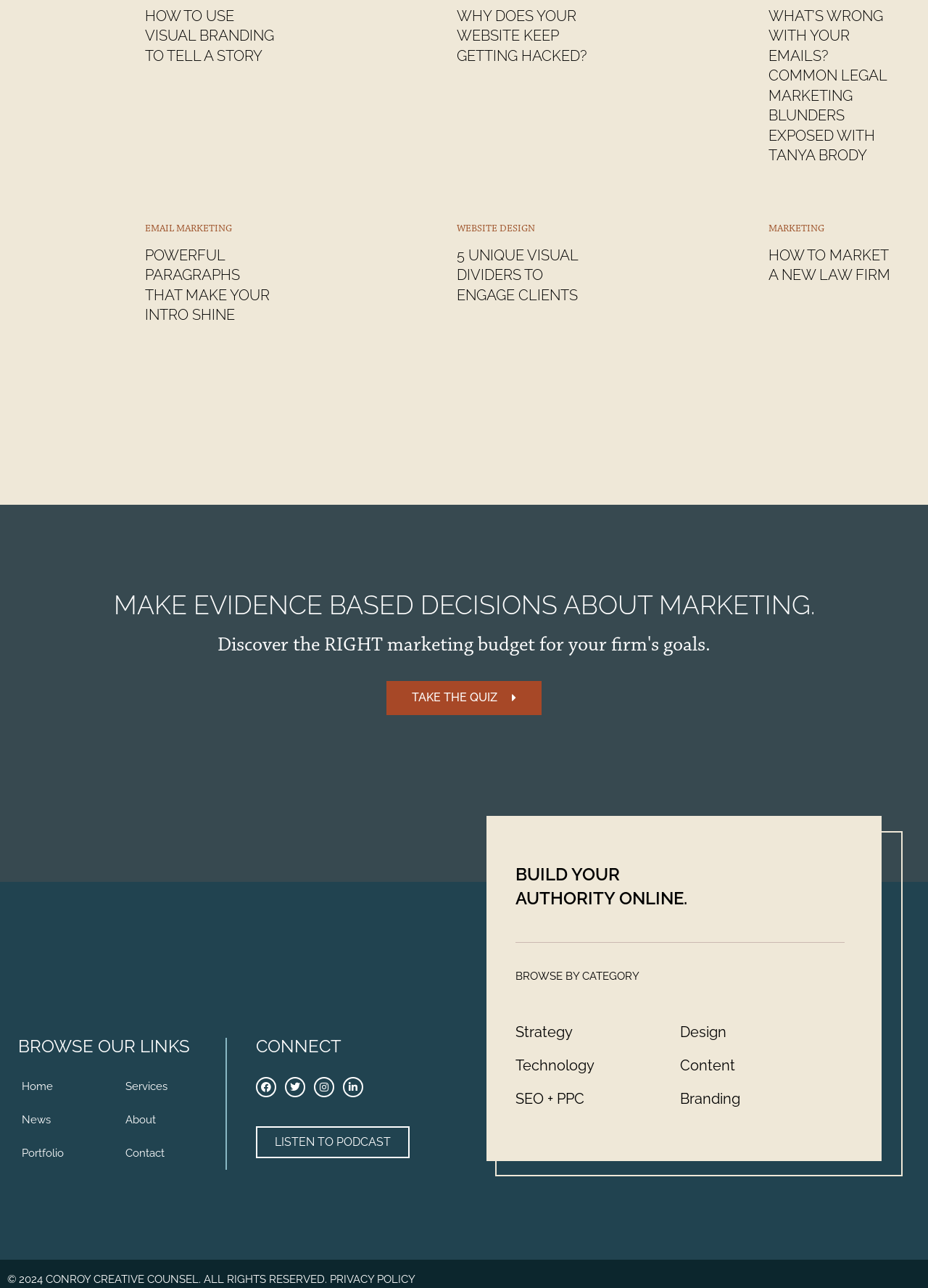Answer in one word or a short phrase: 
What is the main topic of the webpage?

Marketing